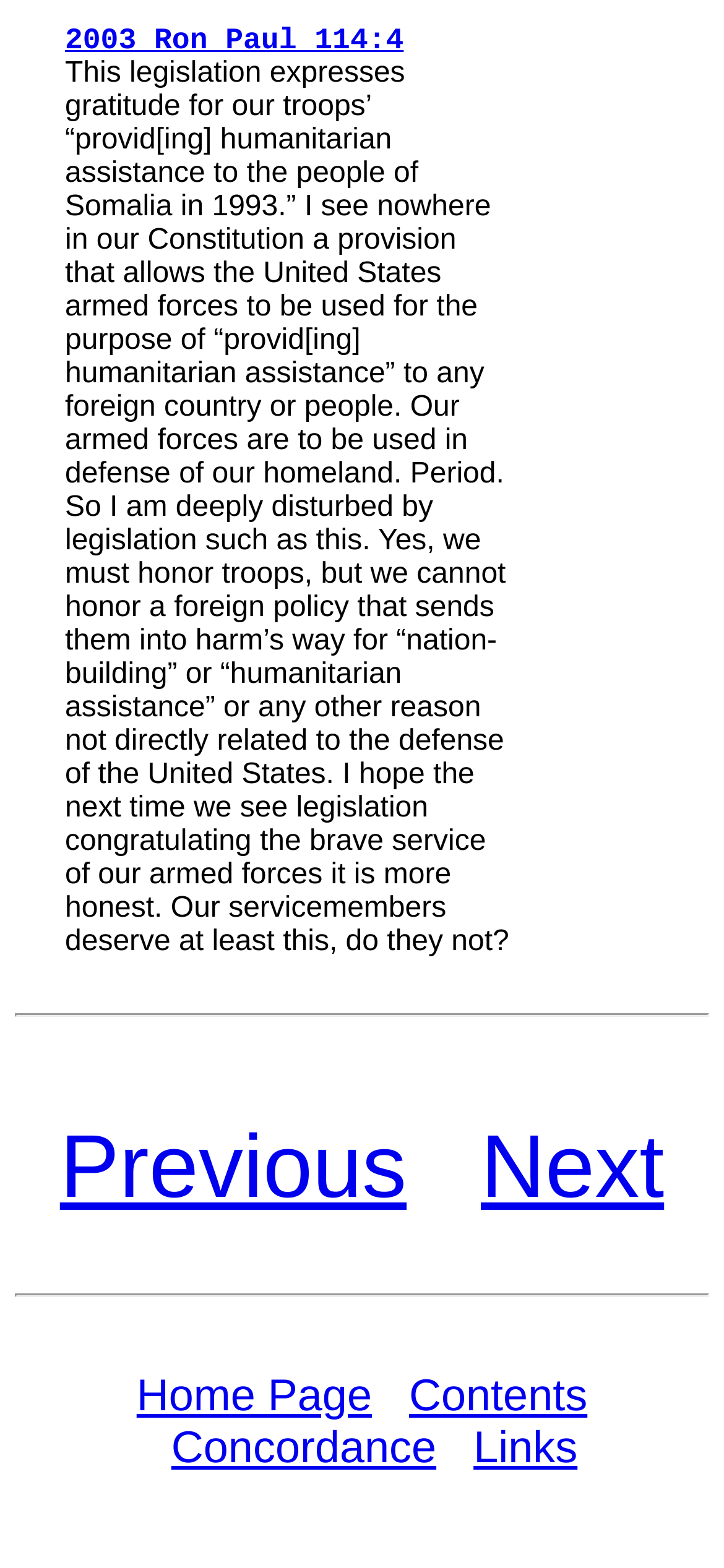Provide a brief response in the form of a single word or phrase:
What is the orientation of the separator above the links?

Horizontal